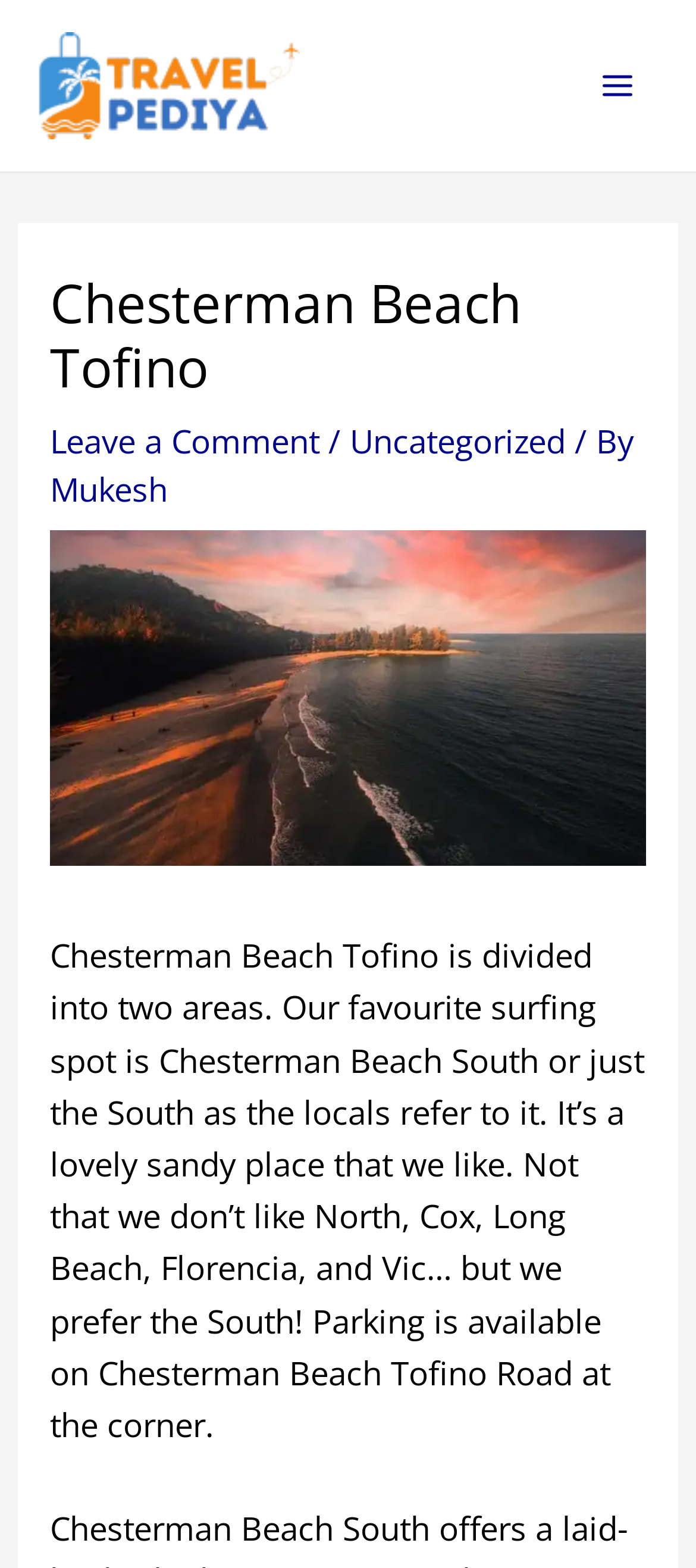Find the bounding box coordinates for the HTML element described as: "alt="TRAVEL PEDIYA 180 60"". The coordinates should consist of four float values between 0 and 1, i.e., [left, top, right, bottom].

[0.051, 0.039, 0.513, 0.066]